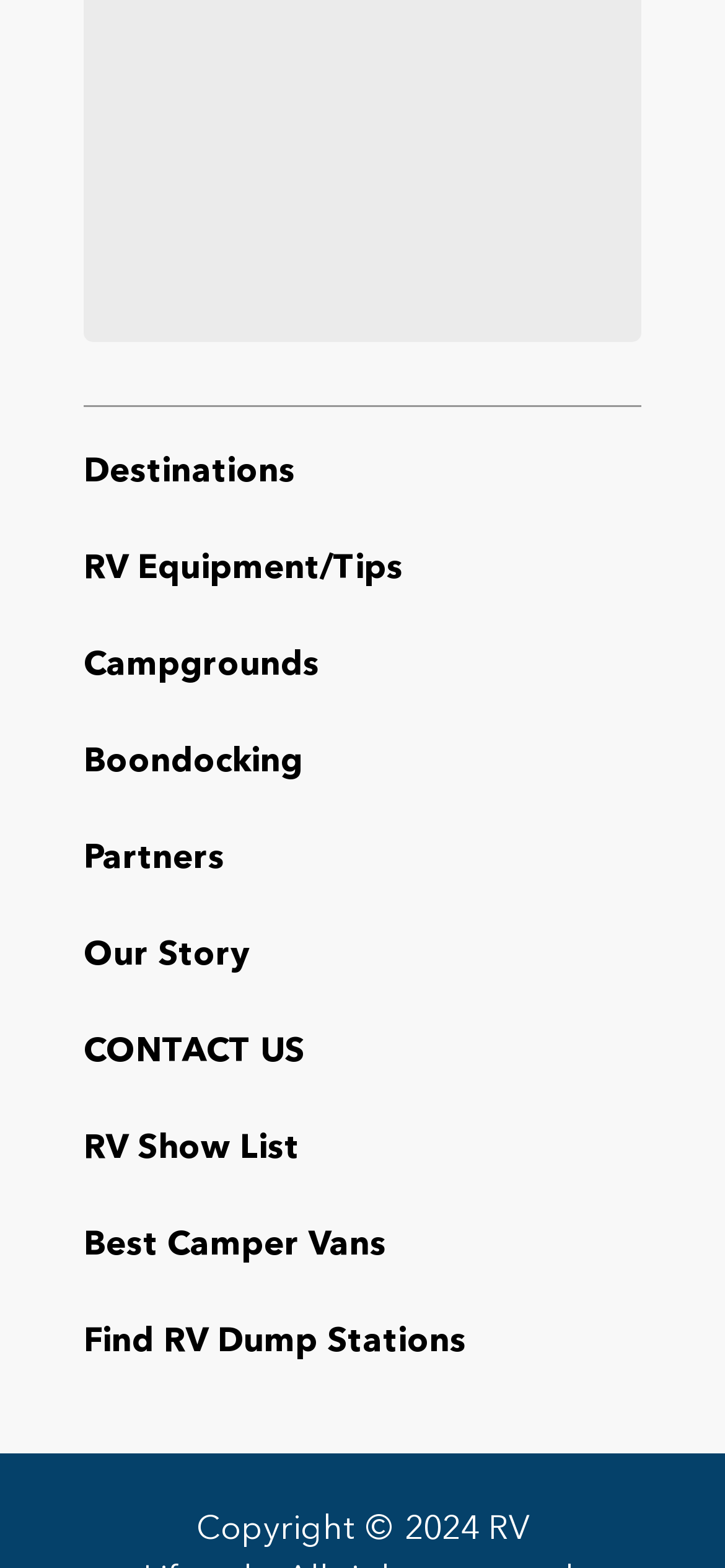Provide the bounding box coordinates for the area that should be clicked to complete the instruction: "Explore campgrounds".

[0.115, 0.413, 0.441, 0.435]